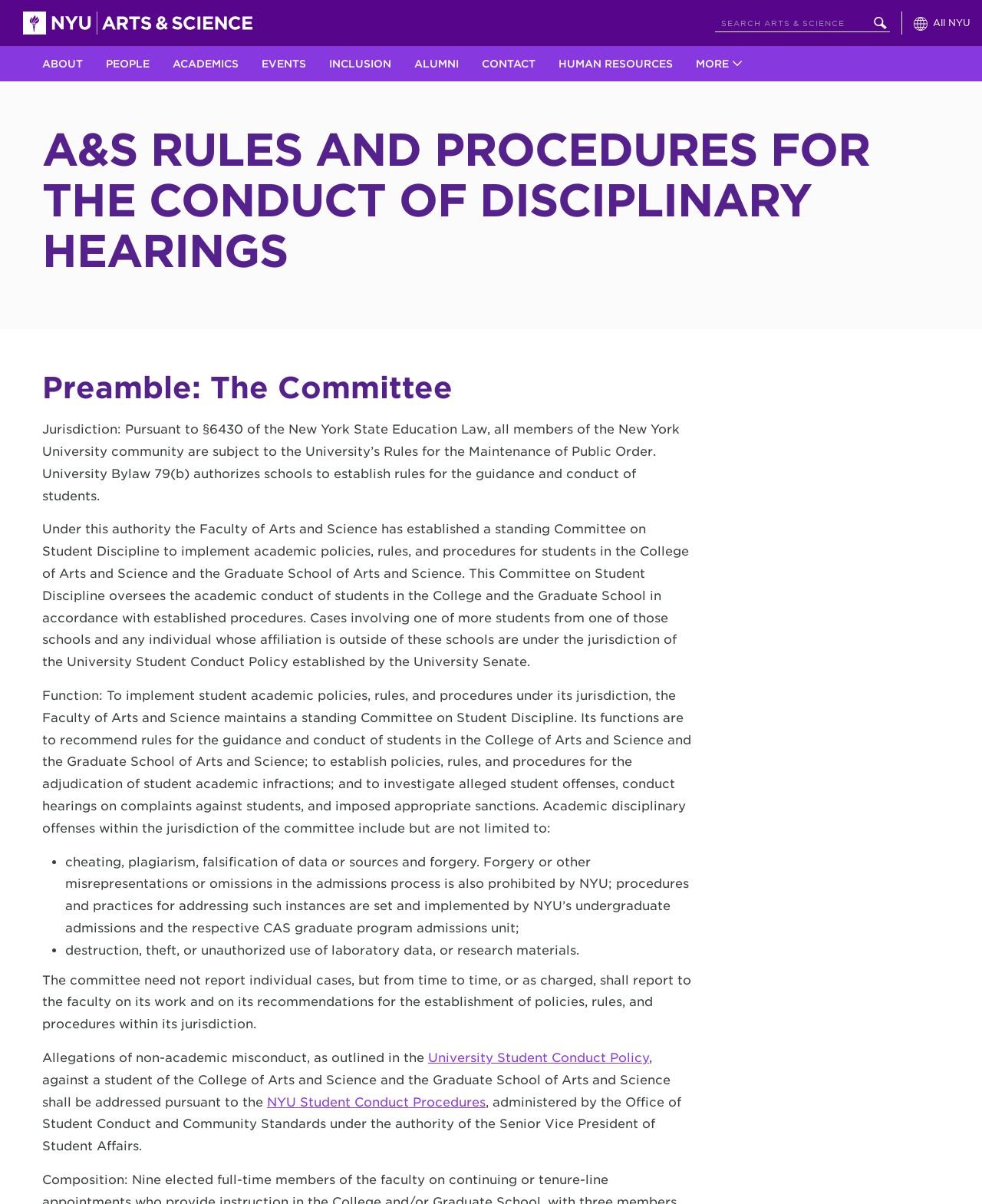Construct a comprehensive caption that outlines the webpage's structure and content.

The webpage is about the rules and procedures for the conduct of disciplinary hearings in the Faculty of Arts and Science at New York University. At the top, there is a navigation bar with a link to "NYU Arts & Science" and a search bar with a button. On the right side of the navigation bar, there is a button to toggle all NYU global navigation.

Below the navigation bar, there is a main menu with links to various sections, including "ABOUT", "PEOPLE", "ACADEMICS", "EVENTS", "INCLUSION", "ALUMNI", "CONTACT", "HUMAN RESOURCES", and "MORE". The "MORE" link has a dropdown menu with additional links, including "COMMUNICATIONS".

The main content of the webpage is a heading that reads "A&S RULES AND PROCEDURES FOR THE CONDUCT OF DISCIPLINARY HEARINGS". Below this heading, there is a section titled "Preamble" that explains the jurisdiction of the Committee on Student Discipline. This is followed by a series of paragraphs that outline the functions of the committee, including implementing student academic policies, rules, and procedures, and investigating alleged student offenses.

The webpage also lists various academic disciplinary offenses, including cheating, plagiarism, and falsification of data or sources, among others. Additionally, there are links to the "University Student Conduct Policy" and "NYU Student Conduct Procedures" for allegations of non-academic misconduct.

Overall, the webpage provides detailed information on the rules and procedures for disciplinary hearings in the Faculty of Arts and Science at New York University.